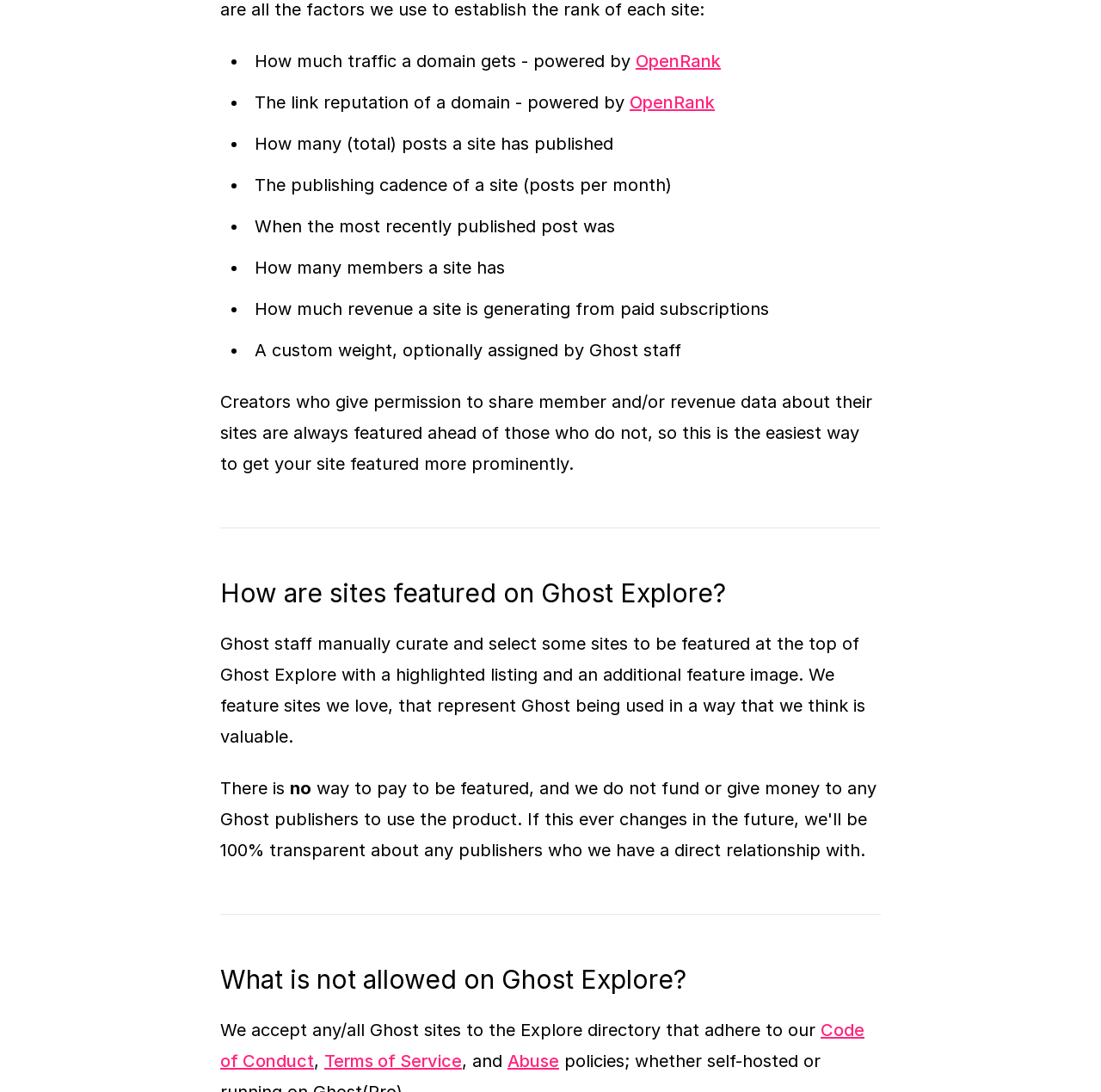How many factors are considered for featuring sites on Ghost Explore?
Please use the visual content to give a single word or phrase answer.

8